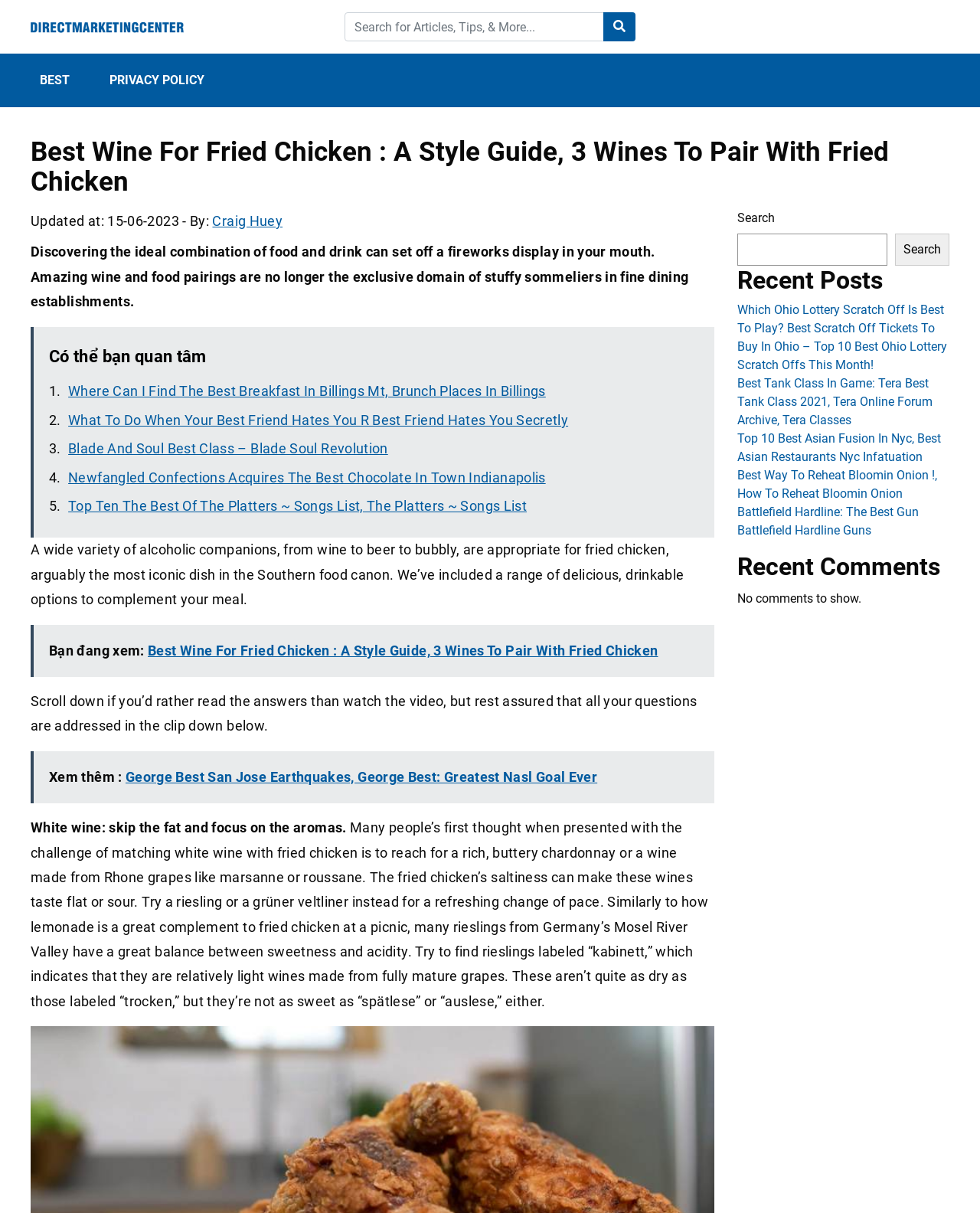Look at the image and answer the question in detail:
Are there any comments on the article?

The absence of comments can be determined by looking at the text 'No comments to show.' which is located under the heading 'Recent Comments'.